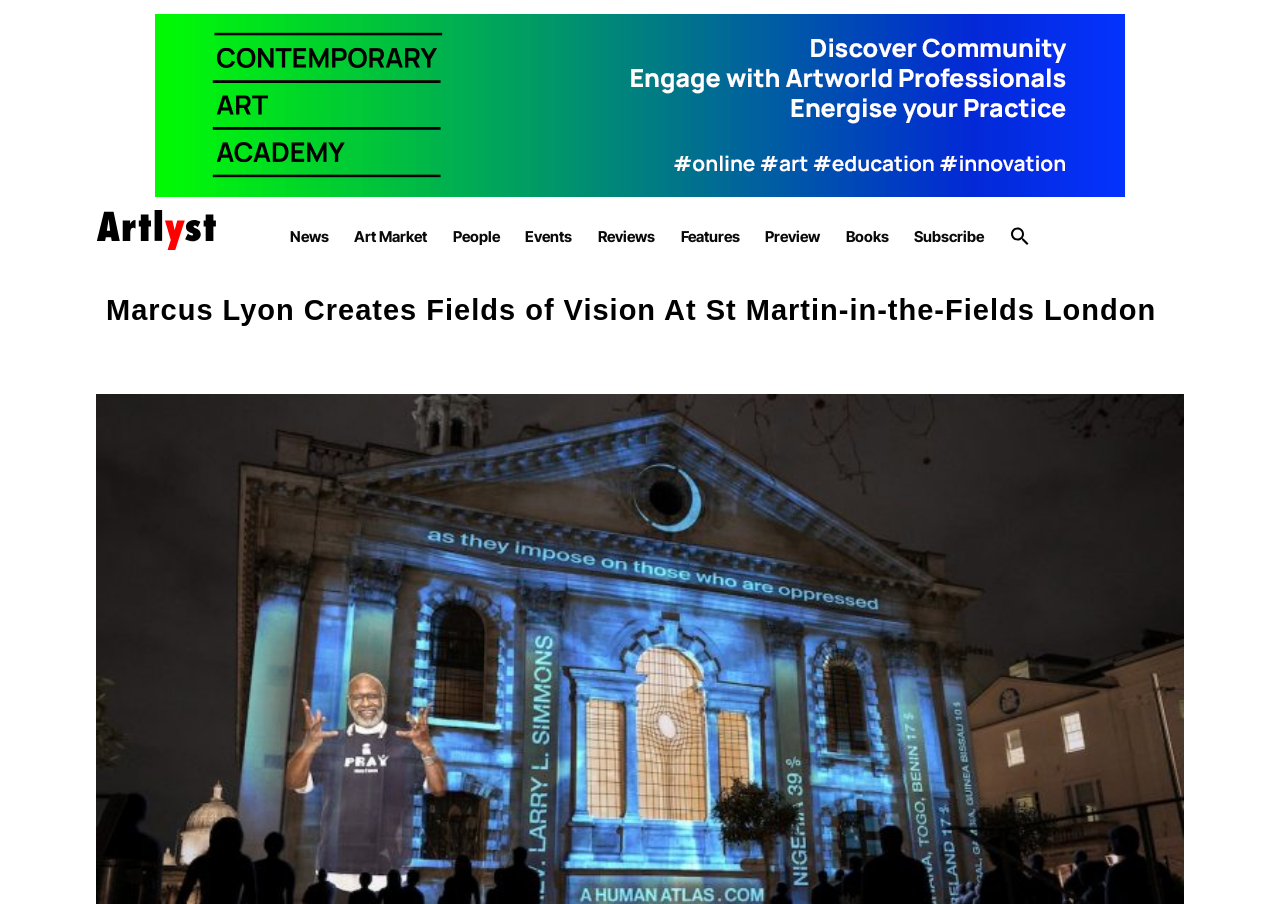Please provide the bounding box coordinates for the element that needs to be clicked to perform the instruction: "read about Marcus Lyon's creation". The coordinates must consist of four float numbers between 0 and 1, formatted as [left, top, right, bottom].

[0.075, 0.312, 0.925, 0.4]